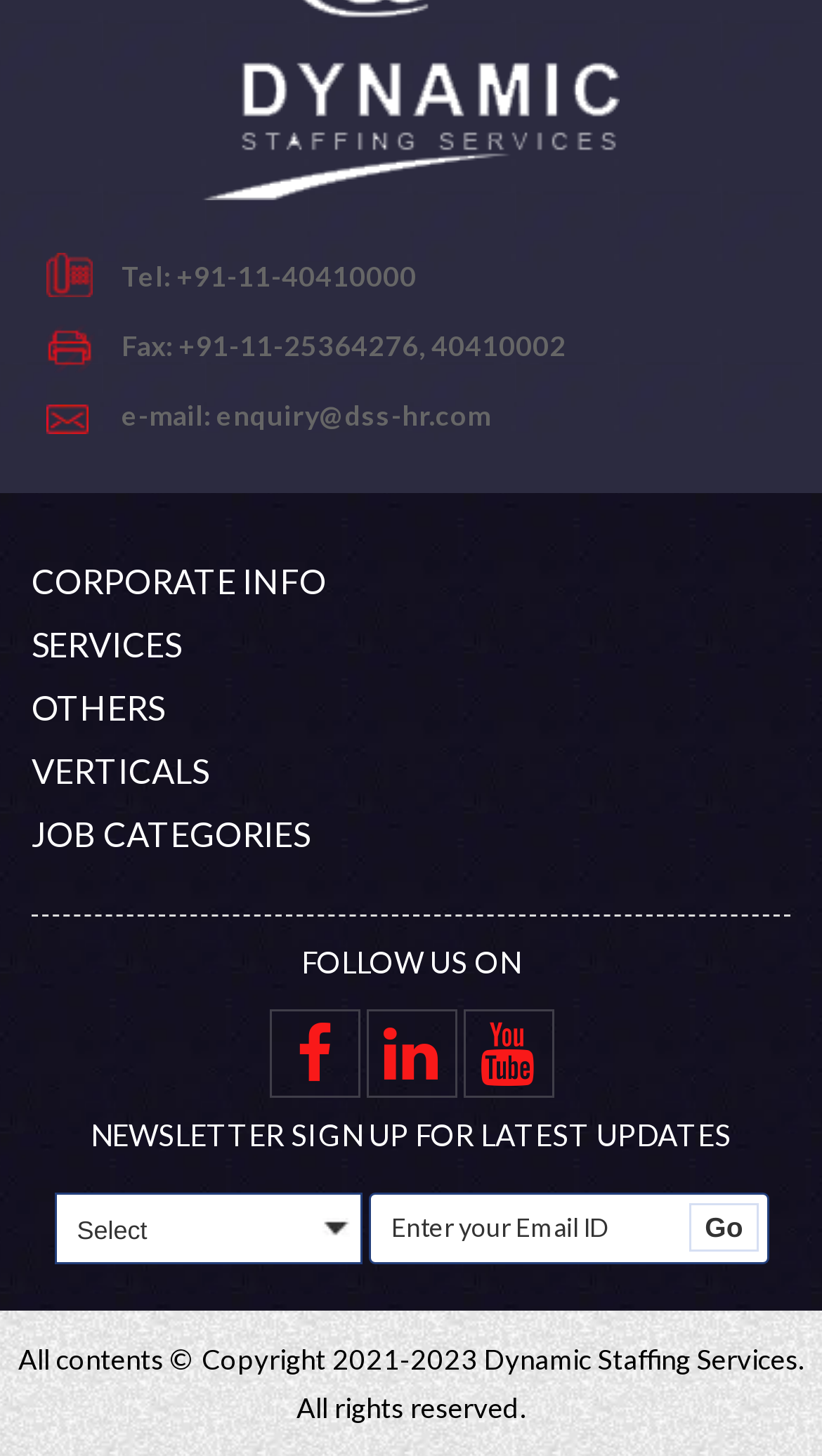What is the purpose of the textbox at the bottom of the webpage?
Based on the image, answer the question in a detailed manner.

The textbox is located at the bottom of the webpage, and it is used to enter an email ID for newsletter sign up, as indicated by the label 'Enter your Email ID'.